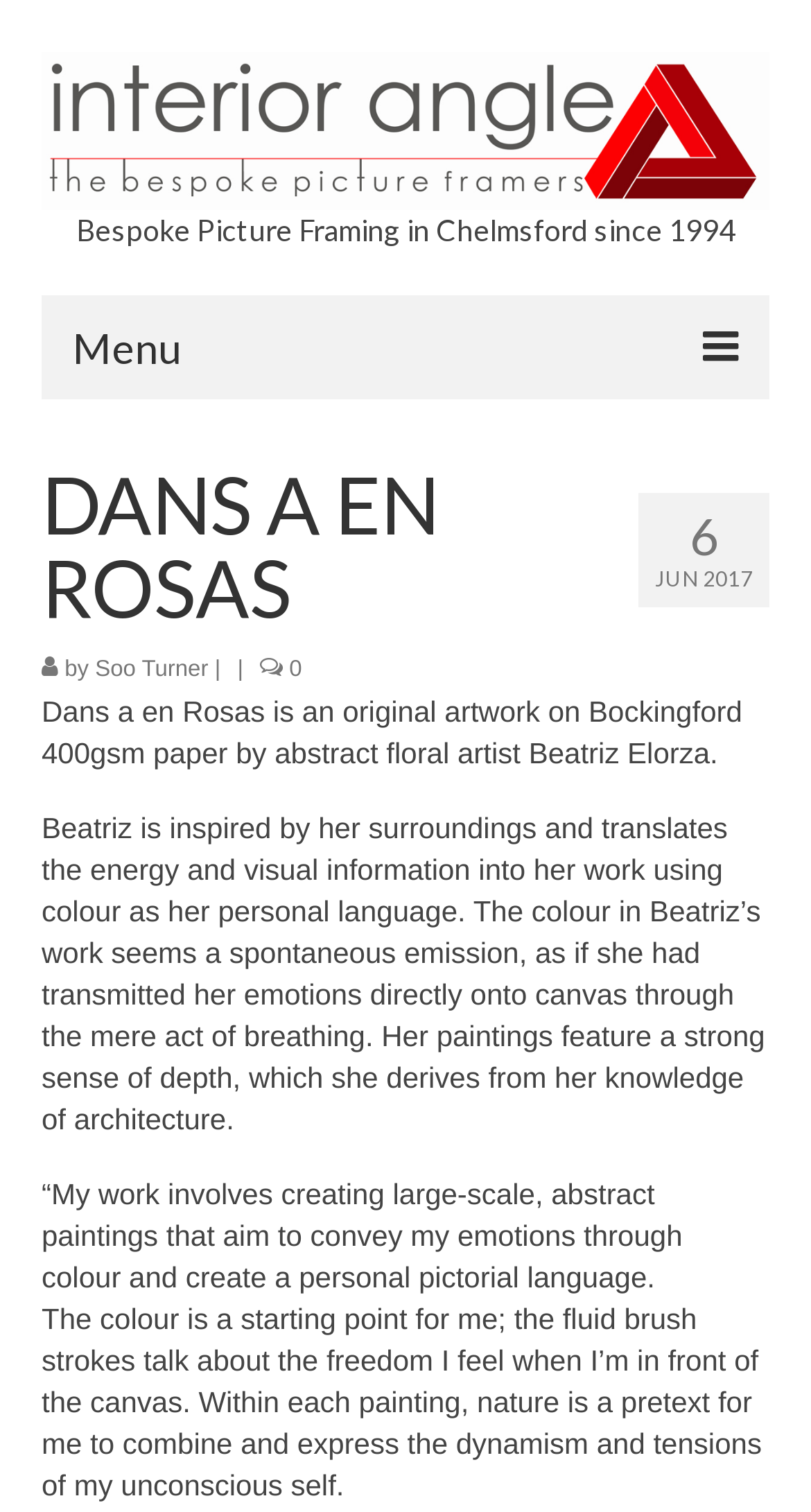Please respond to the question with a concise word or phrase:
What is the name of the artwork on this page?

Dans a en Rosas